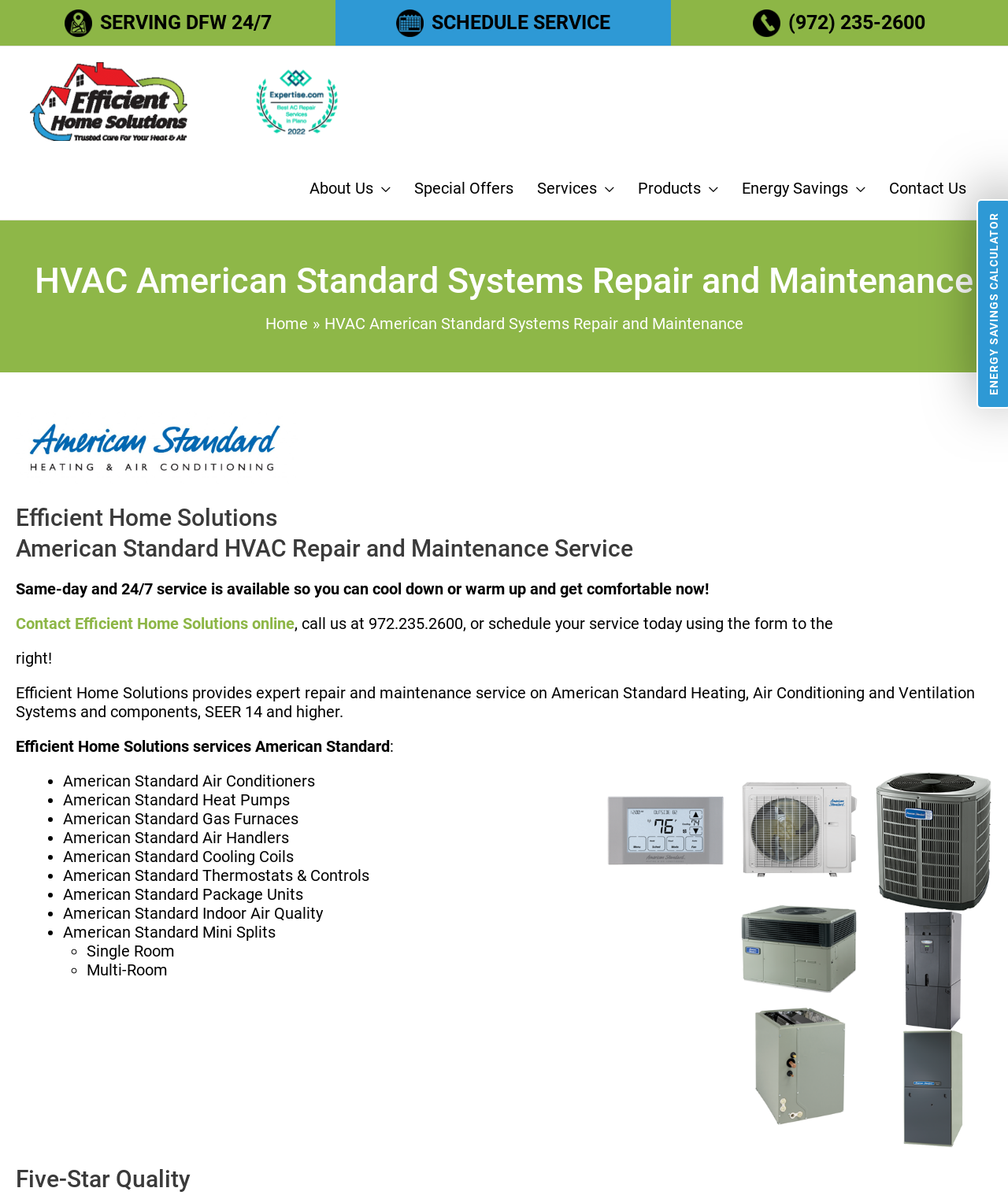Provide your answer in one word or a succinct phrase for the question: 
What is the purpose of the 'SCHEDULE SERVICE' link?

To schedule a service